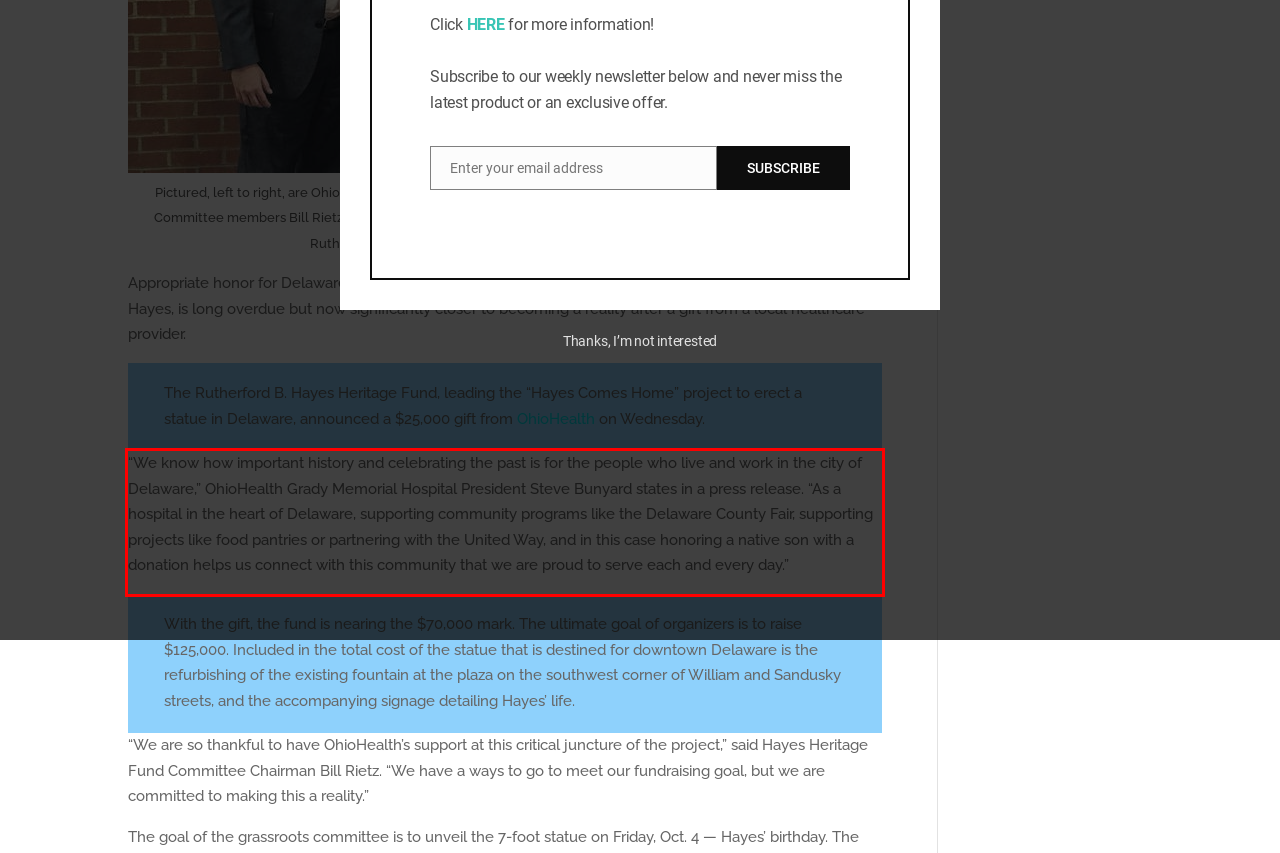Please examine the screenshot of the webpage and read the text present within the red rectangle bounding box.

“We know how important history and celebrating the past is for the people who live and work in the city of Delaware,” OhioHealth Grady Memorial Hospital President Steve Bunyard states in a press release. “As a hospital in the heart of Delaware, supporting community programs like the Delaware County Fair, supporting projects like food pantries or partnering with the United Way, and in this case honoring a native son with a donation helps us connect with this community that we are proud to serve each and every day.”